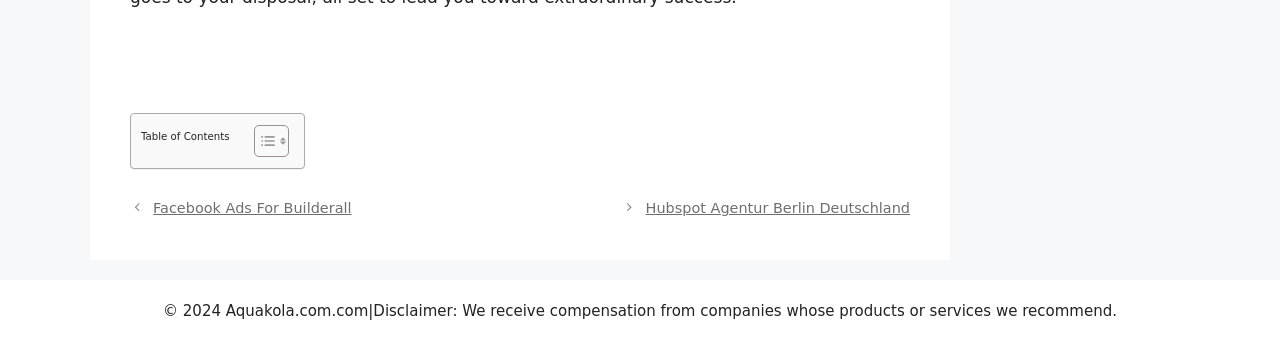What is the purpose of the Toggle Table of Content link?
Based on the screenshot, provide a one-word or short-phrase response.

To toggle the table of content